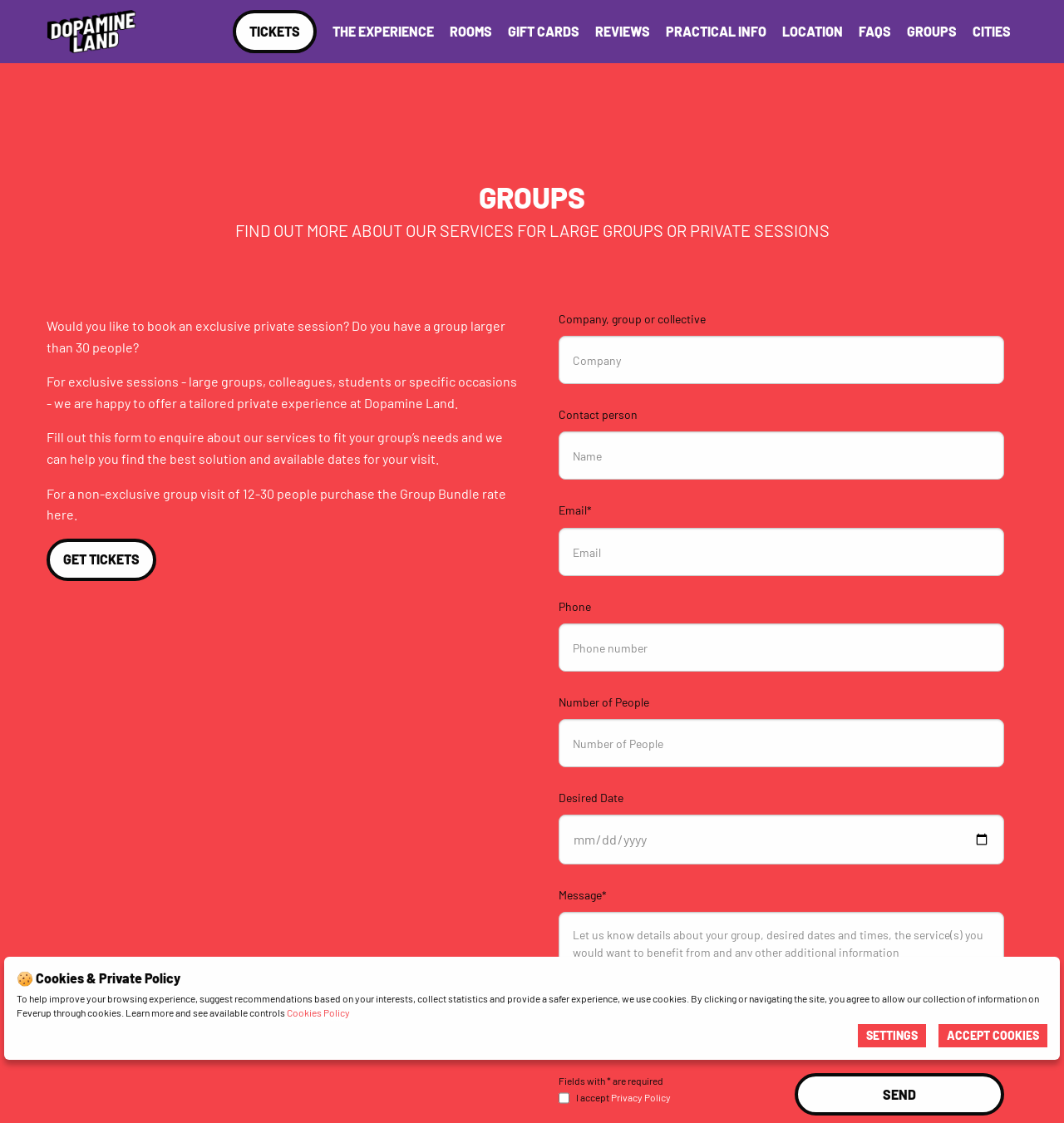What is the maximum number of people for a private session?
Based on the screenshot, respond with a single word or phrase.

30